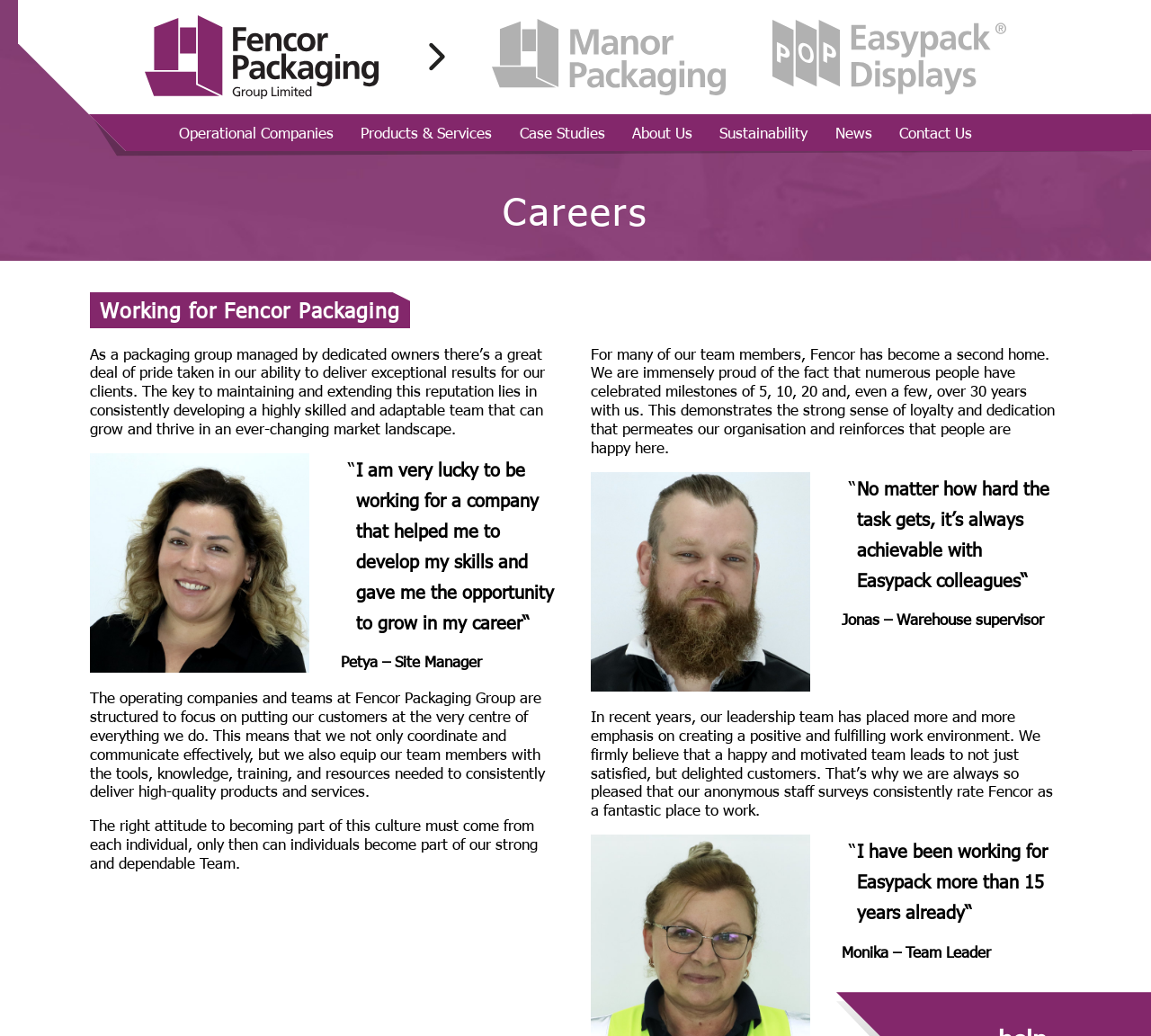Please identify the bounding box coordinates of the area that needs to be clicked to follow this instruction: "View About Us page".

[0.542, 0.115, 0.608, 0.141]